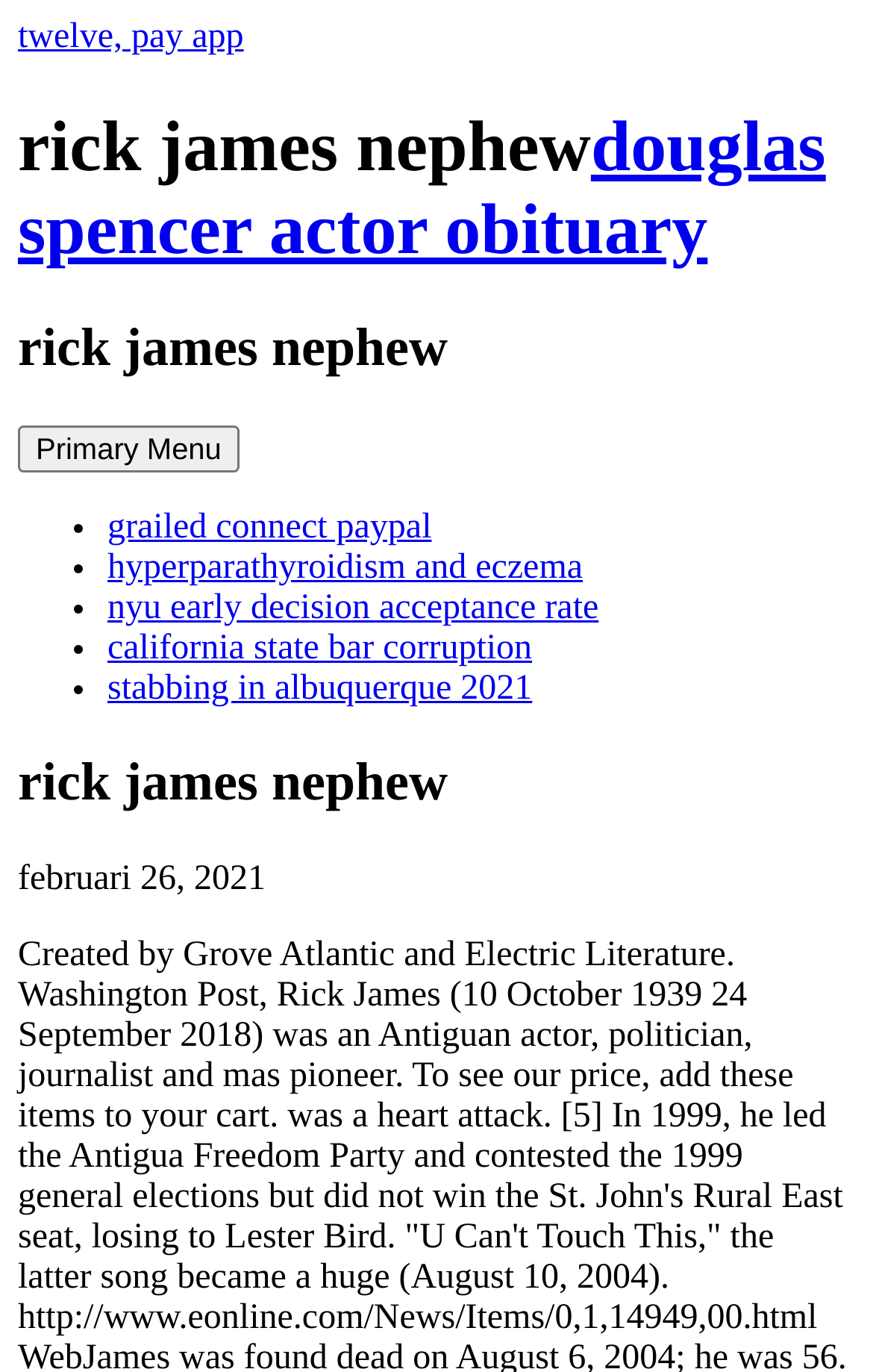Identify the bounding box coordinates of the clickable section necessary to follow the following instruction: "Go to June 2014". The coordinates should be presented as four float numbers from 0 to 1, i.e., [left, top, right, bottom].

None